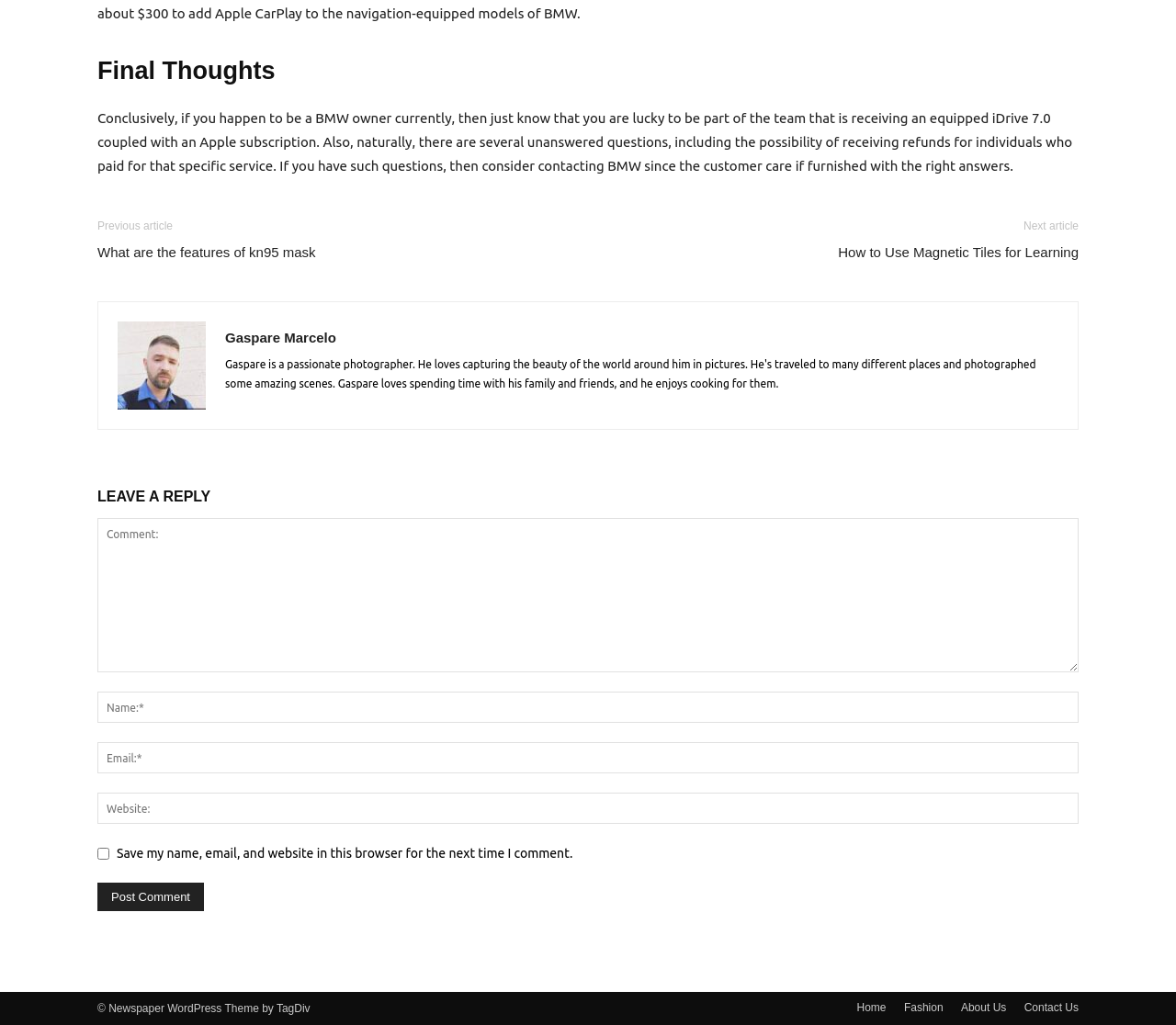Pinpoint the bounding box coordinates of the area that must be clicked to complete this instruction: "Post a comment".

[0.083, 0.861, 0.173, 0.889]